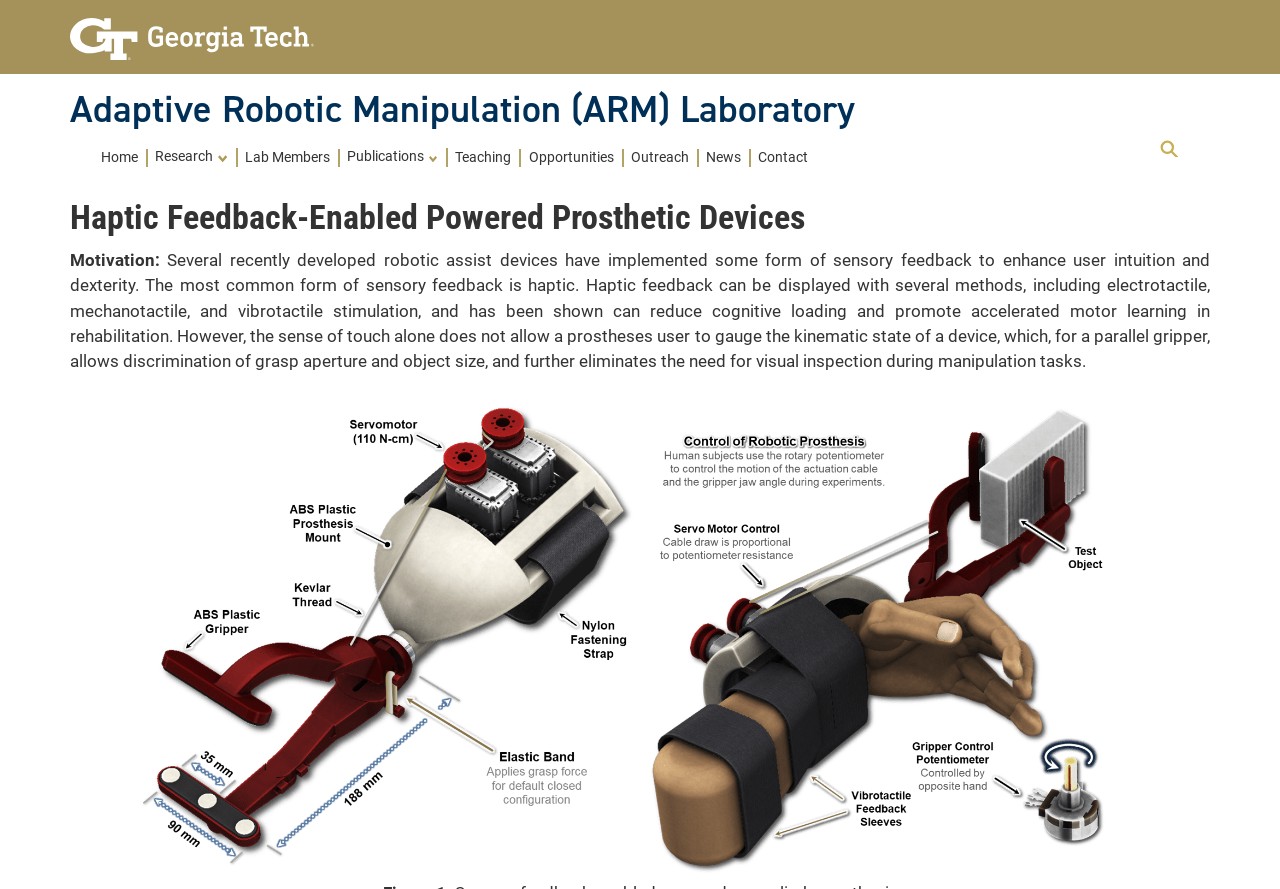Provide a brief response using a word or short phrase to this question:
What is the function of the 'GO Search' button?

To search